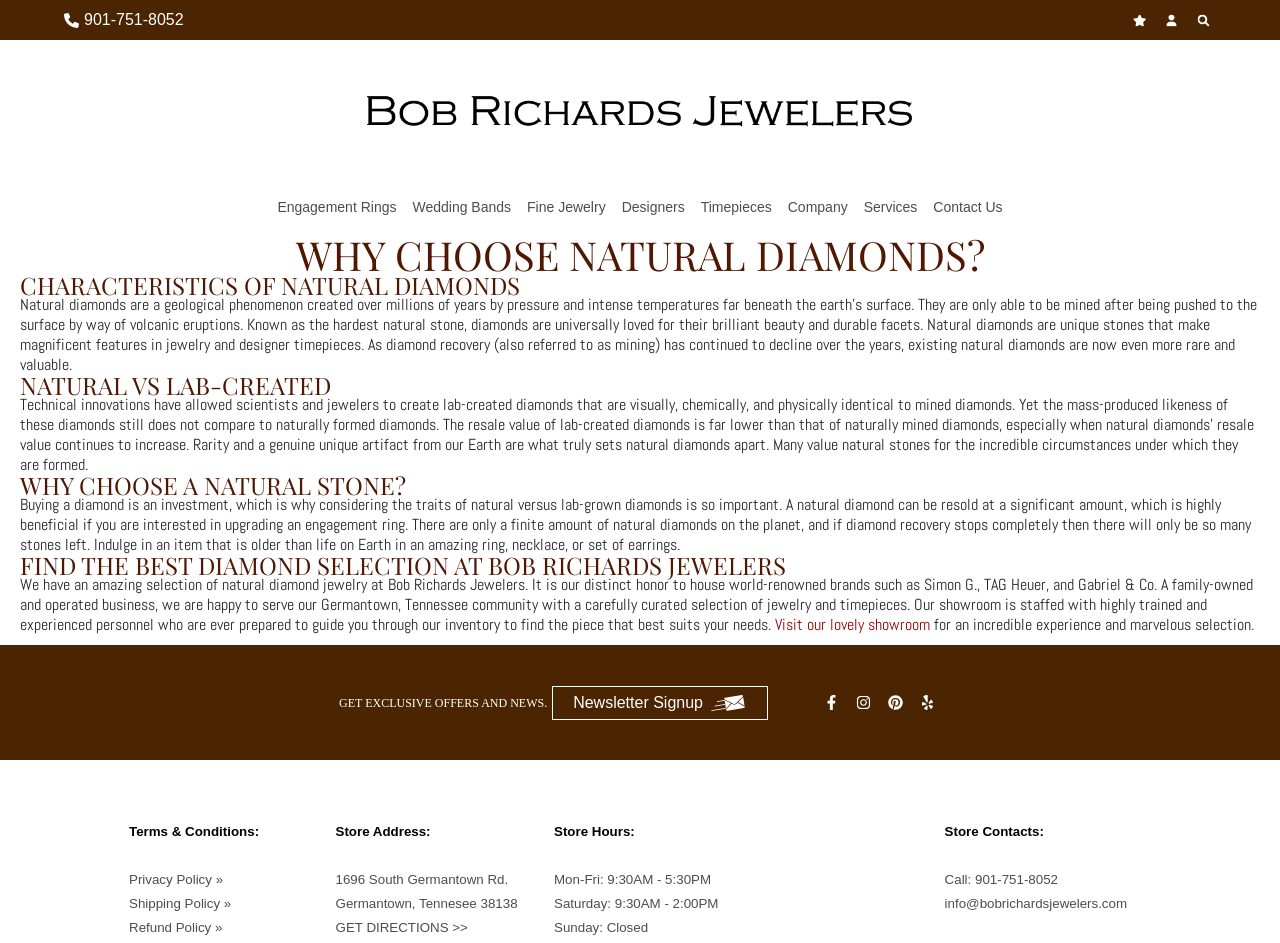Find the bounding box coordinates for the area that should be clicked to accomplish the instruction: "Visit our lovely showroom".

[0.605, 0.651, 0.727, 0.673]